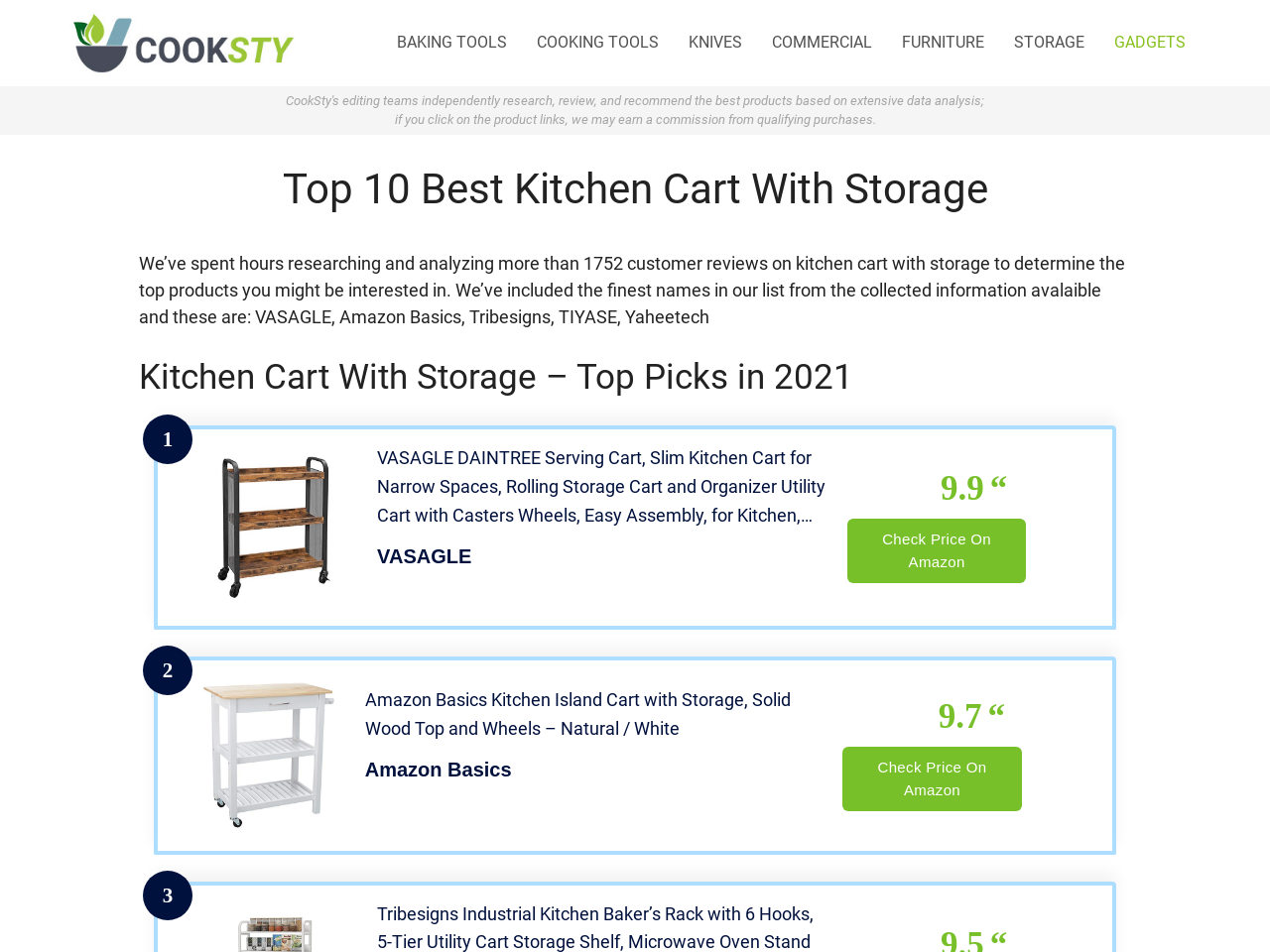Please extract the webpage's main title and generate its text content.

Top 10 Best Kitchen Cart With Storage